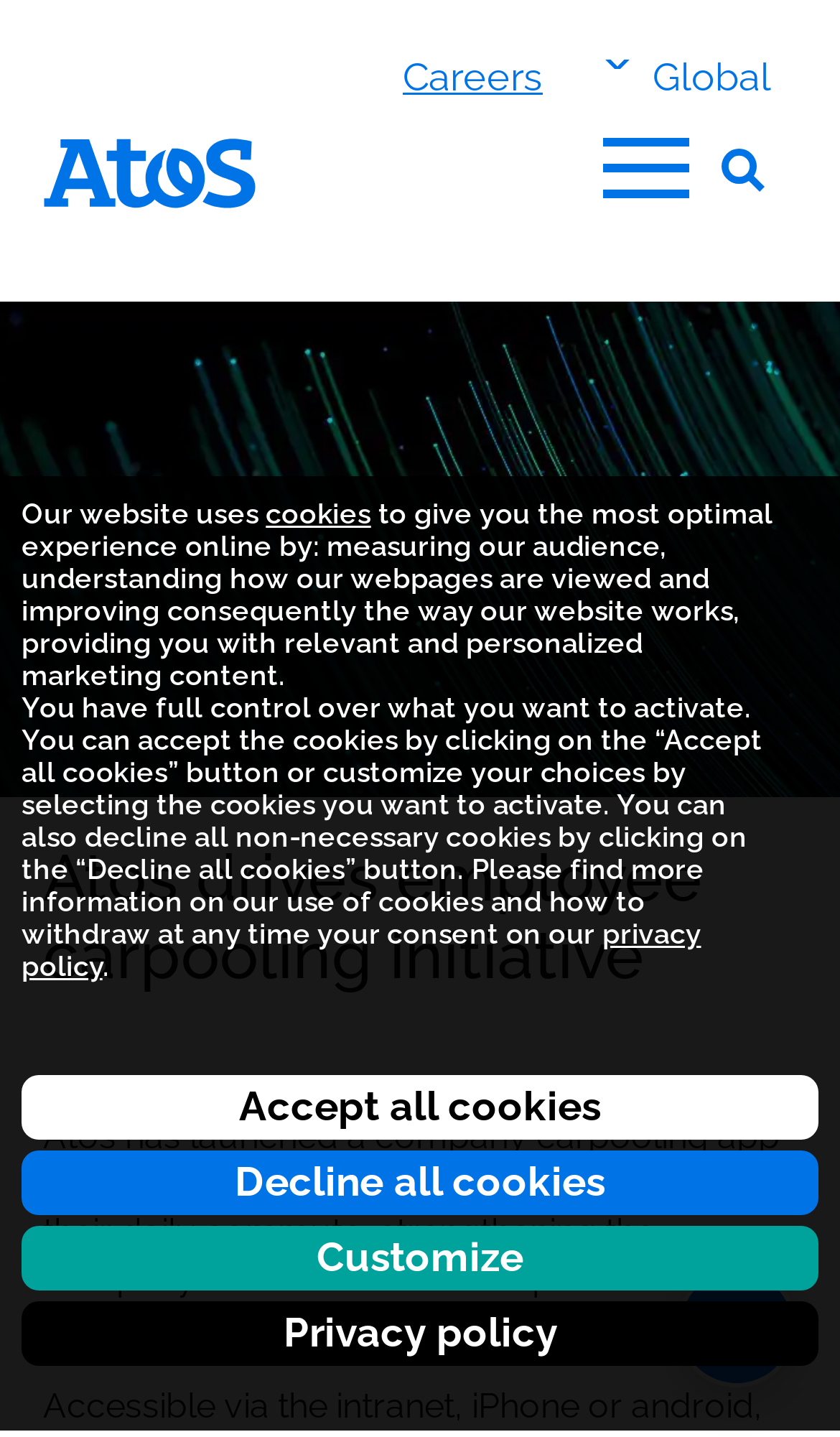What is the purpose of the cookies on the website?
Refer to the image and provide a detailed answer to the question.

The cookies on the website are used to give the most optimal experience online by measuring the audience, understanding how webpages are viewed, and improving the website's functionality, as stated in the webpage content.